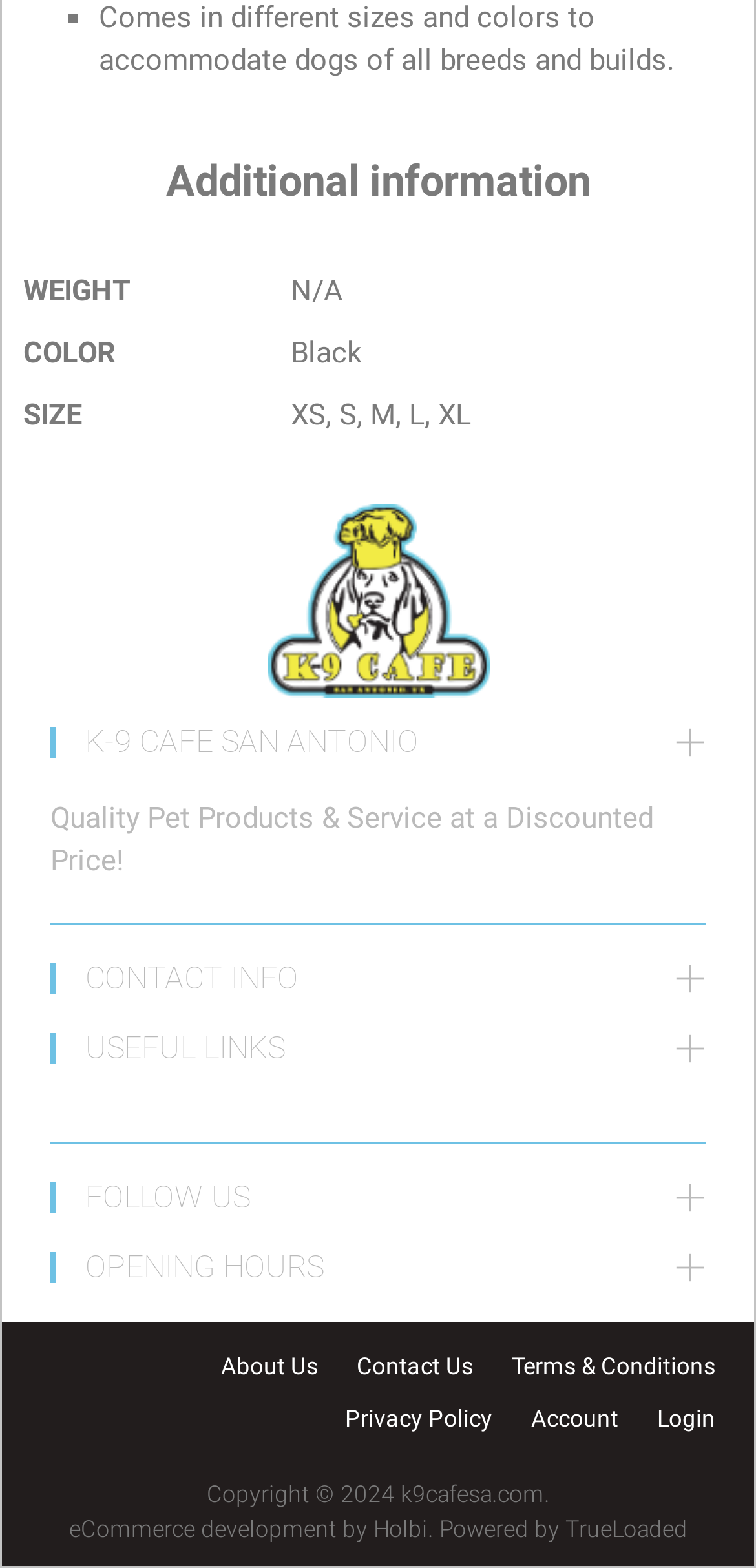Examine the image carefully and respond to the question with a detailed answer: 
What is the name of the cafe?

The name of the cafe can be found in the static text element 'K-9 CAFE SAN ANTONIO' located at the top of the webpage, which suggests that this webpage is related to a cafe or pet store.